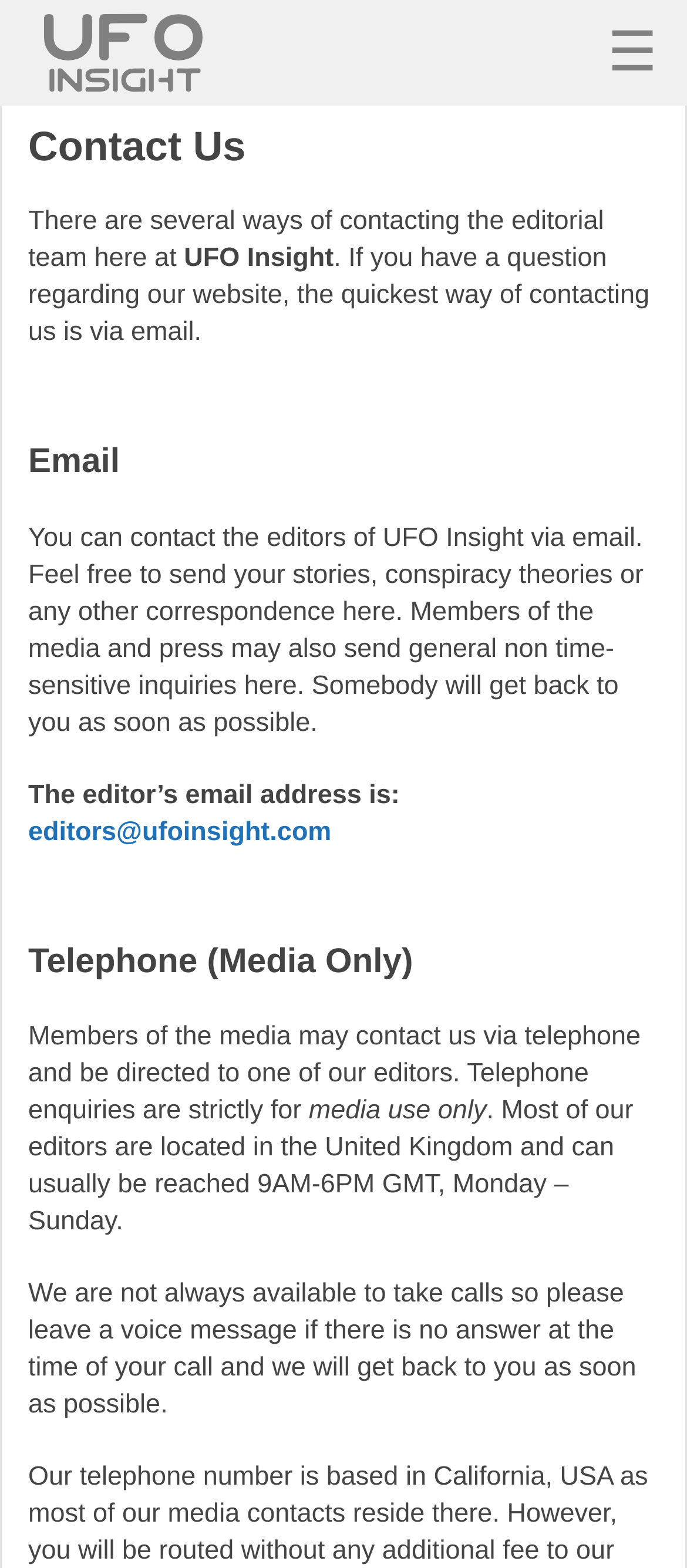Articulate a complete and detailed caption of the webpage elements.

The webpage is about contacting the editorial team at UFO Insight. At the top left, there is a logo of UFO Insight, an image with the text "UFO Insight" next to it, and a series of links including "UFOS", "CONSPIRACY", "ALIENS", "SPACE", "CRYPTOZOOLOGY", "SUPERNATURAL", "PODCAST", and "SEARCH Search" with a search icon. On the top right, there is a hamburger menu icon.

Below the top navigation, there is a heading "Contact Us" followed by a paragraph of text explaining that there are several ways to contact the editorial team, and the quickest way is via email. 

Underneath, there are two sections: "Email" and "Telephone (Media Only)". The "Email" section provides an email address, editors@ufoinsight.com, and explains that readers can send stories, conspiracy theories, or other correspondence to this email. The "Telephone (Media Only)" section is for media use only and provides information about contacting the editors via telephone, including their availability and time zone.

There are 9 links at the top, 2 buttons ("SUBSCRIBE" and "LOG IN"), 1 hamburger menu icon, and 1 search icon on the page.